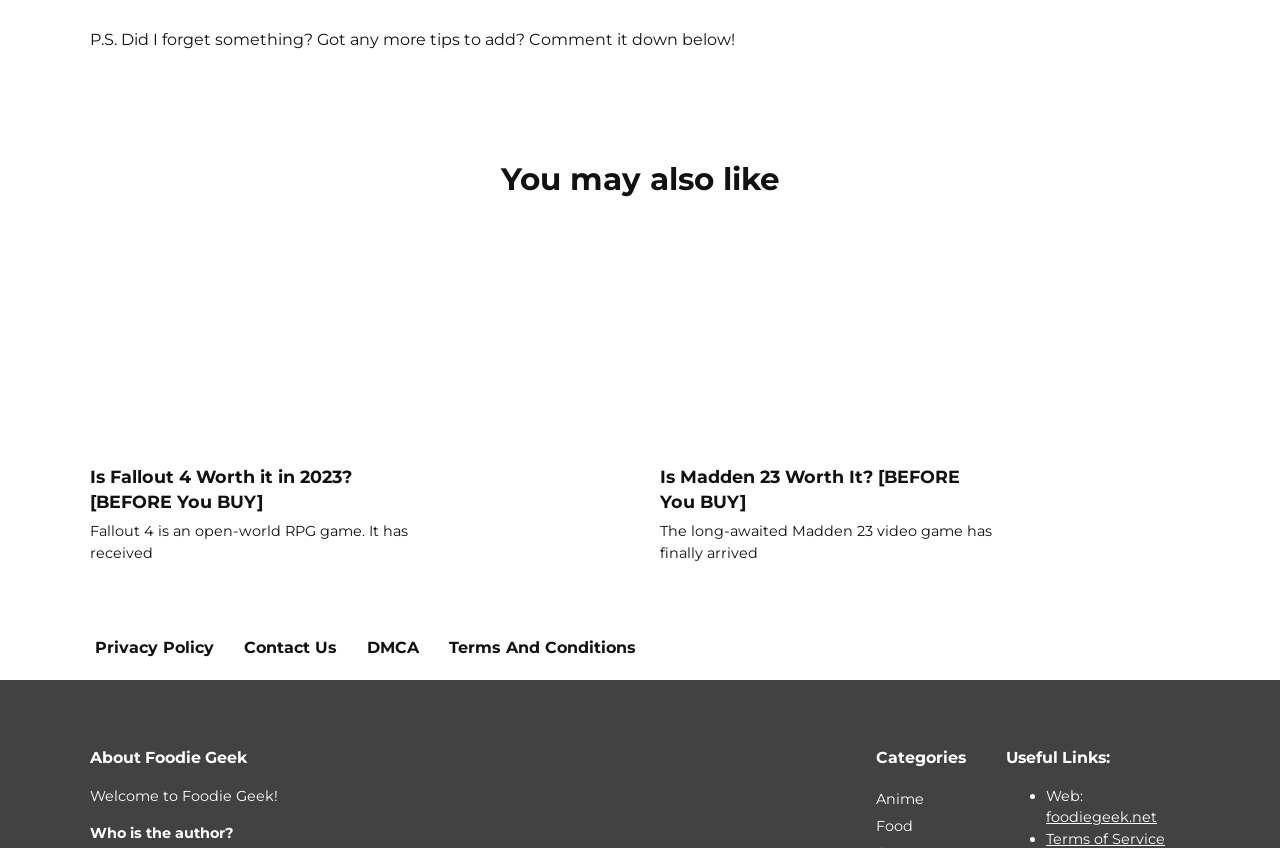Utilize the information from the image to answer the question in detail:
What is the website URL of Foodie Geek?

The webpage has a section 'Useful Links:' with a link to 'foodiegeek.net' which is the website URL of Foodie Geek.